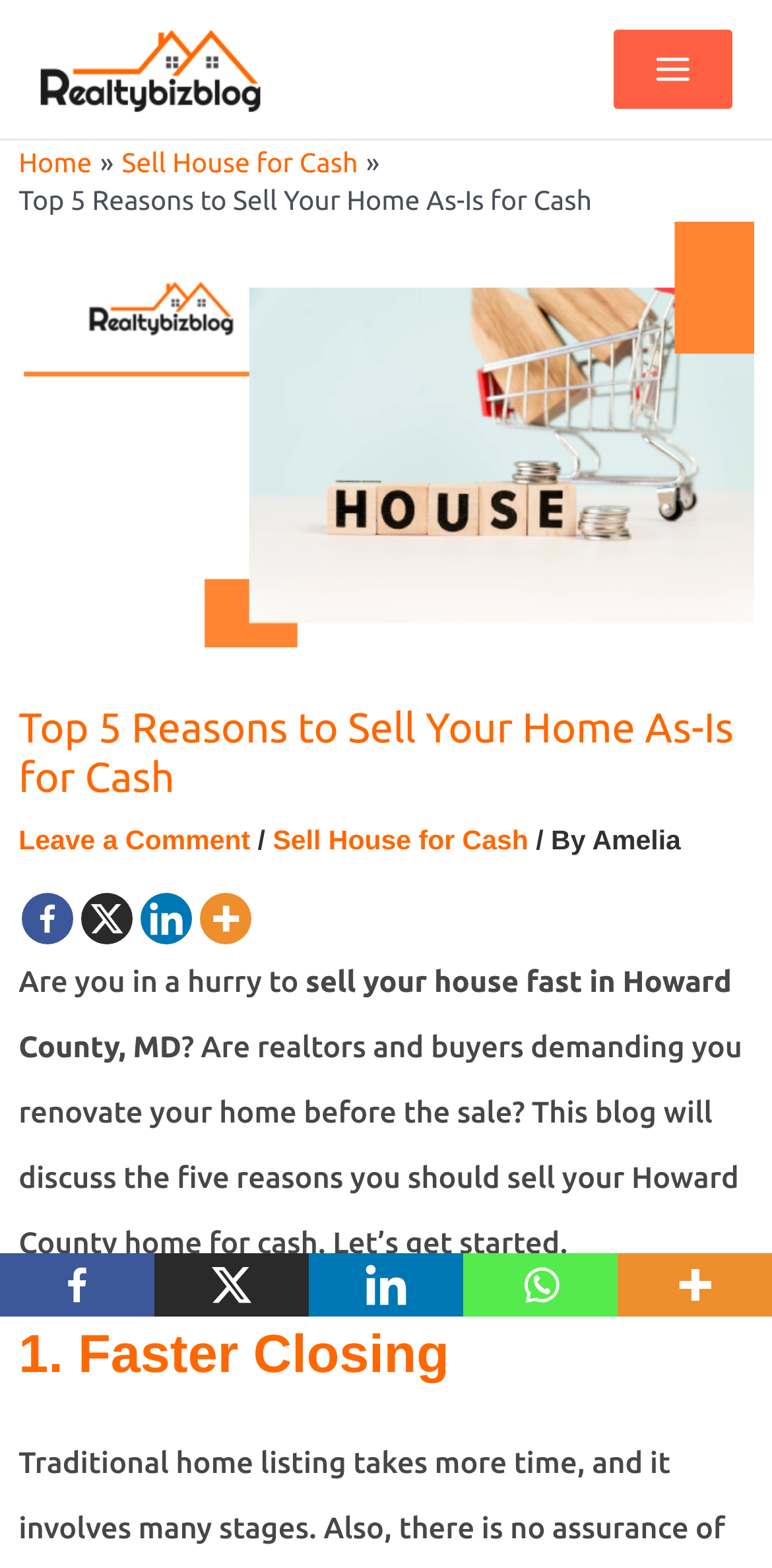Please find the bounding box coordinates of the section that needs to be clicked to achieve this instruction: "Leave a comment".

[0.024, 0.526, 0.324, 0.545]